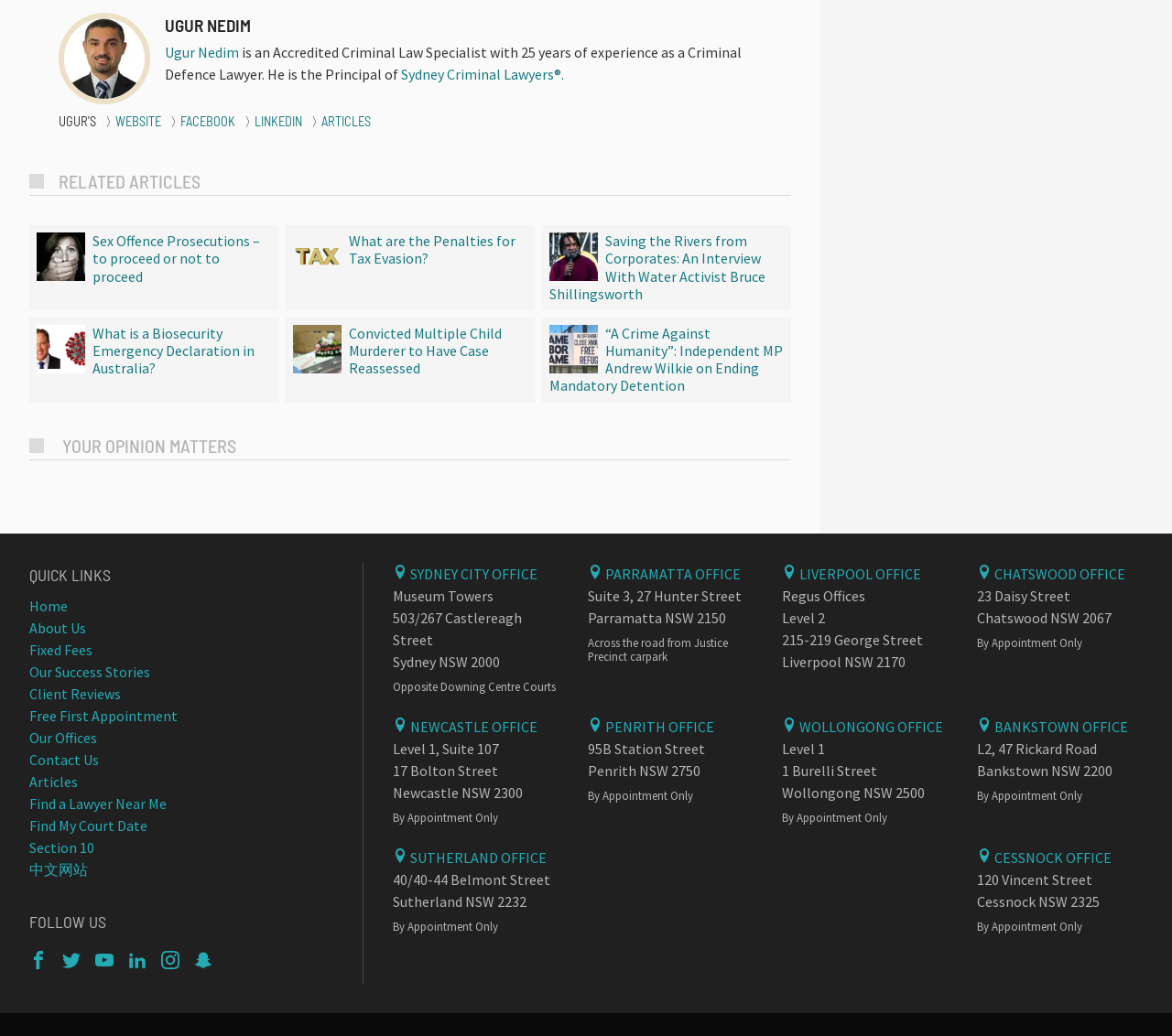Locate the bounding box coordinates of the element that should be clicked to fulfill the instruction: "Check the 'YOUR OPINION MATTERS' section".

[0.025, 0.417, 0.675, 0.444]